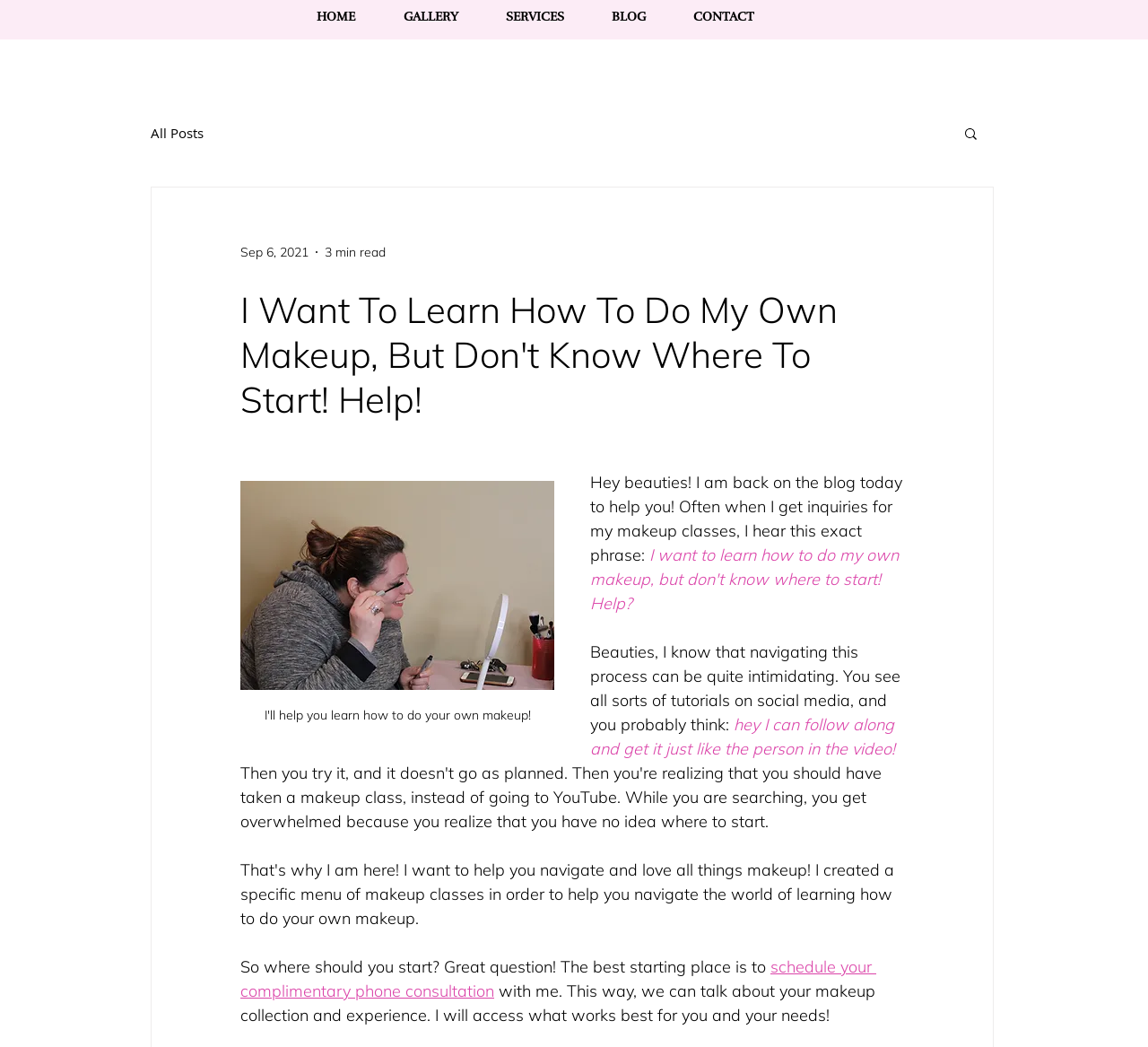Provide the bounding box coordinates of the HTML element this sentence describes: "schedule your complimentary phone consultation". The bounding box coordinates consist of four float numbers between 0 and 1, i.e., [left, top, right, bottom].

[0.209, 0.913, 0.763, 0.956]